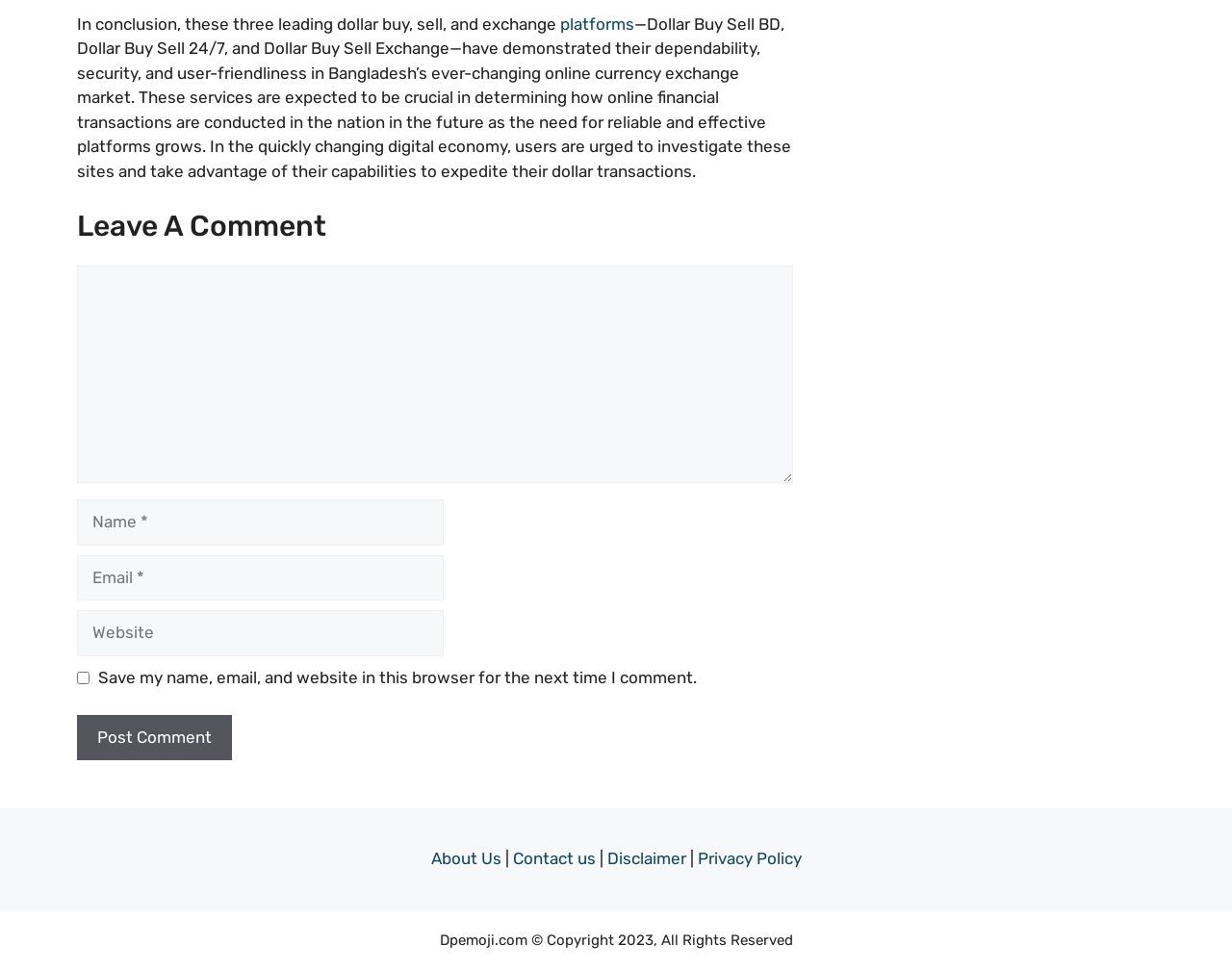Please locate the bounding box coordinates of the element's region that needs to be clicked to follow the instruction: "Visit the About Us page". The bounding box coordinates should be provided as four float numbers between 0 and 1, i.e., [left, top, right, bottom].

[0.35, 0.875, 0.407, 0.895]